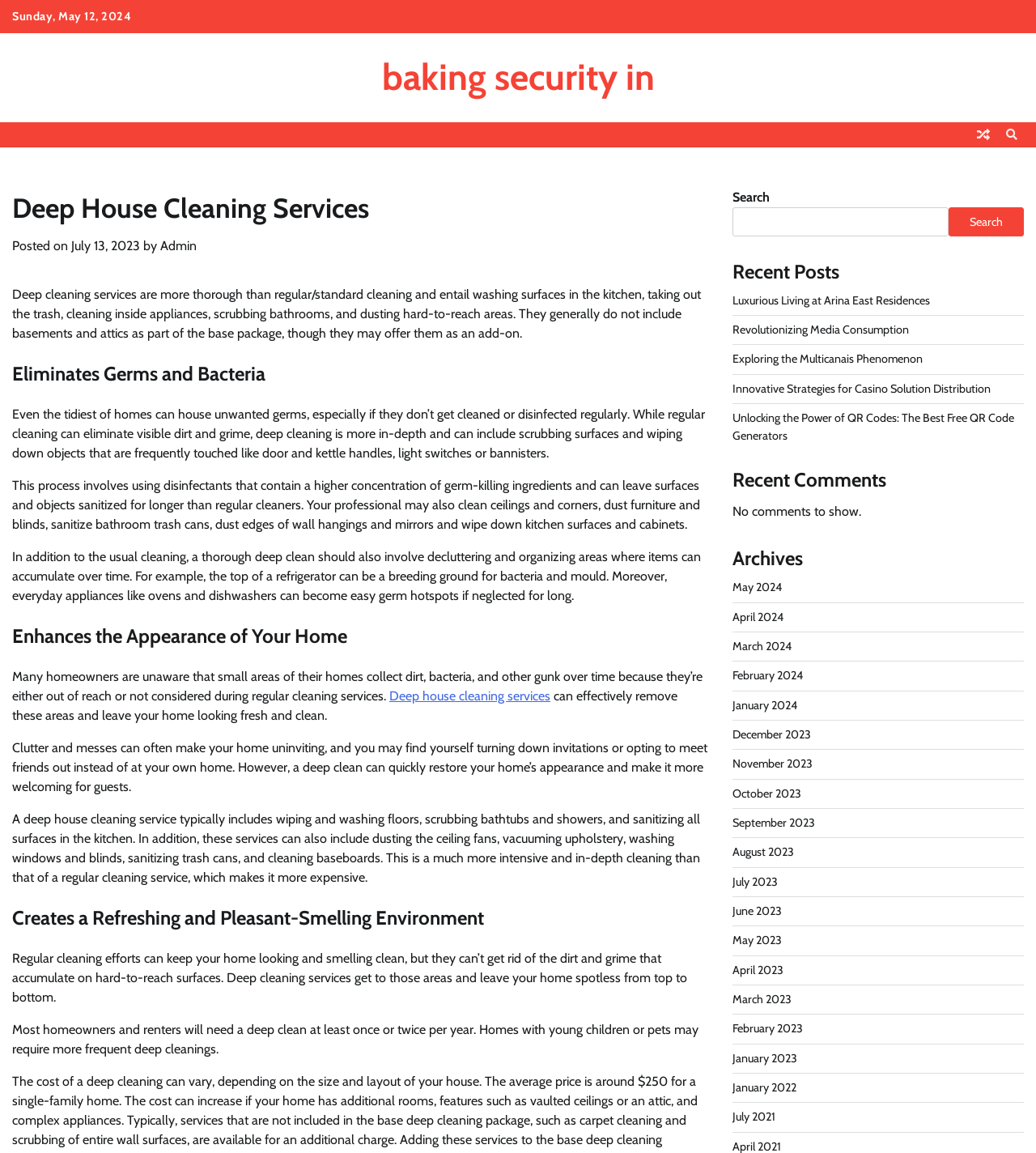Use the information in the screenshot to answer the question comprehensively: How often do homeowners need deep cleaning services?

I read the text on the webpage and found that most homeowners and renters need deep cleaning services at least once or twice a year, although homes with young children or pets may require more frequent deep cleanings.